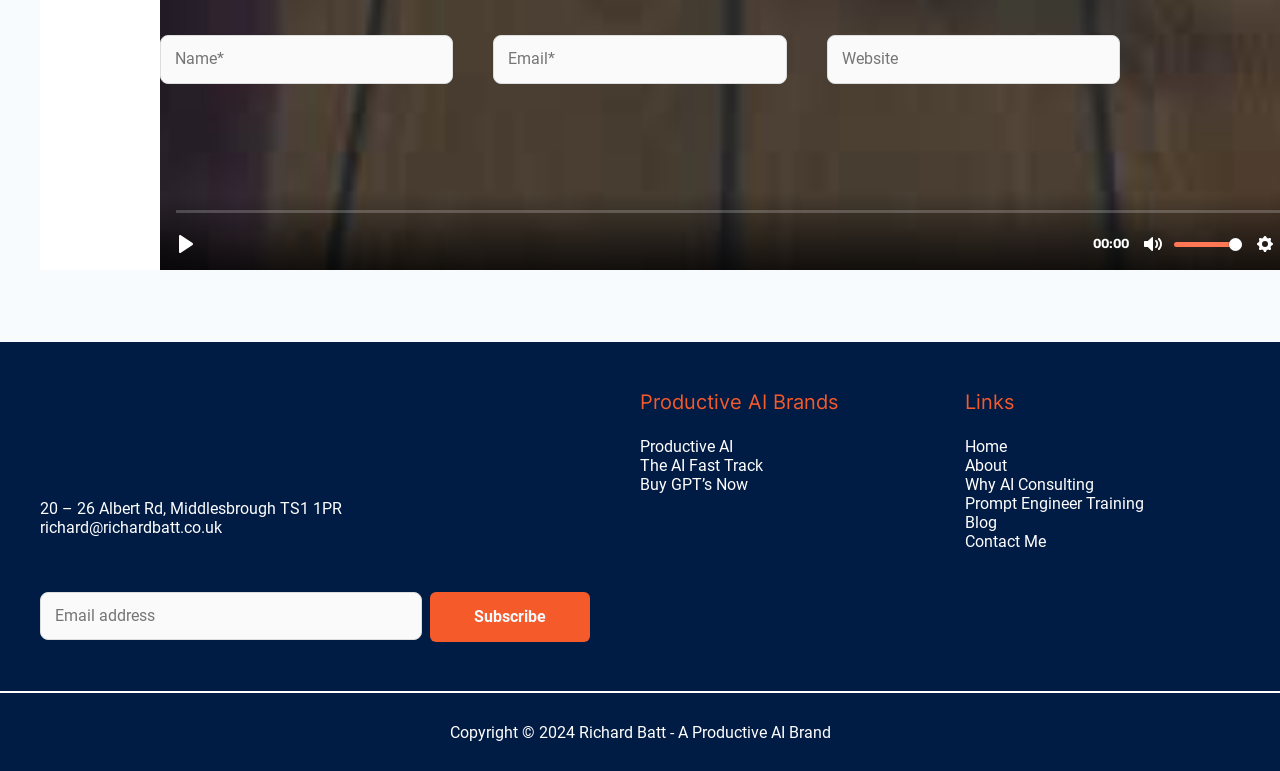Pinpoint the bounding box coordinates of the clickable element needed to complete the instruction: "Visit the Productive AI website". The coordinates should be provided as four float numbers between 0 and 1: [left, top, right, bottom].

[0.5, 0.567, 0.573, 0.592]